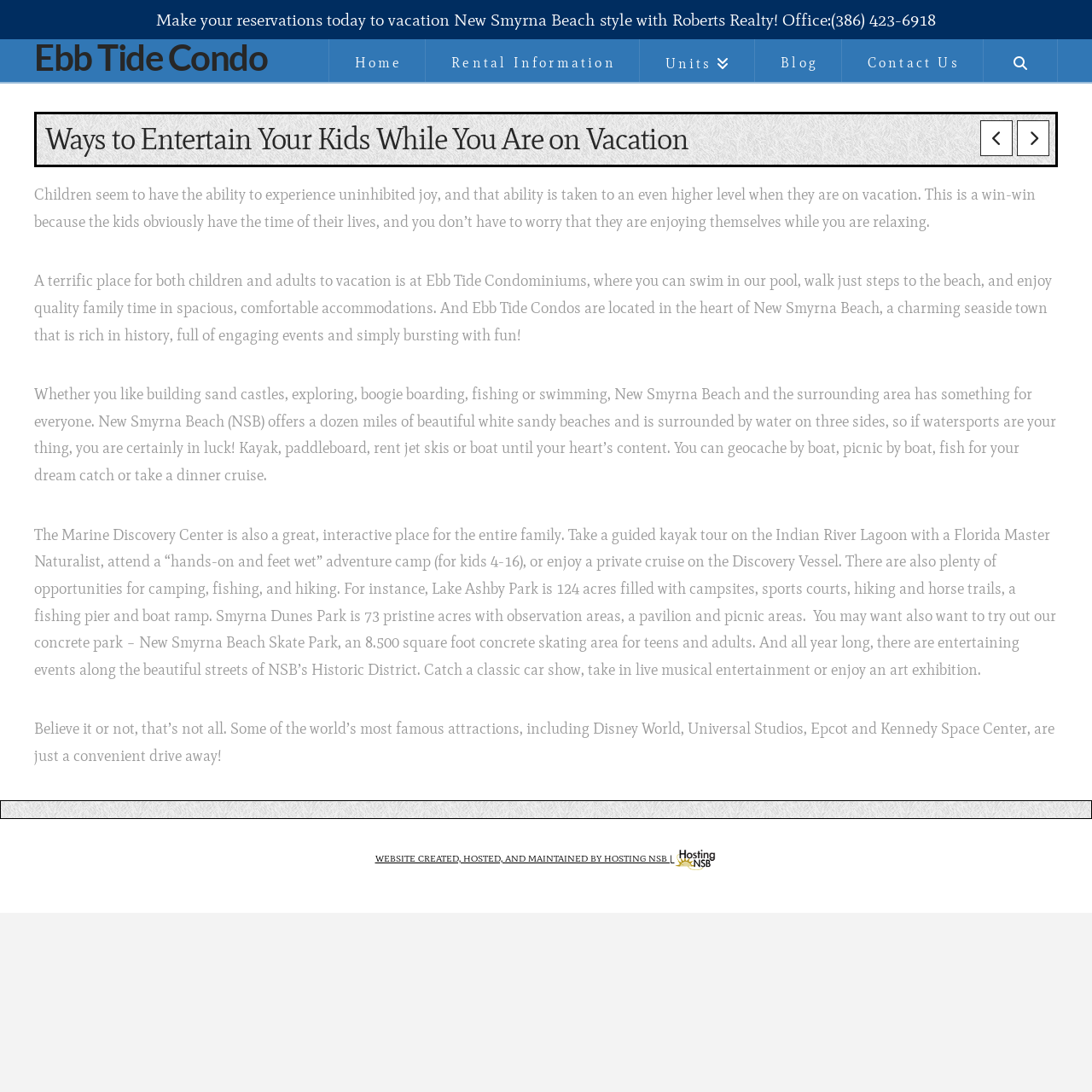What is the Marine Discovery Center?
Please look at the screenshot and answer using one word or phrase.

An interactive place for the entire family